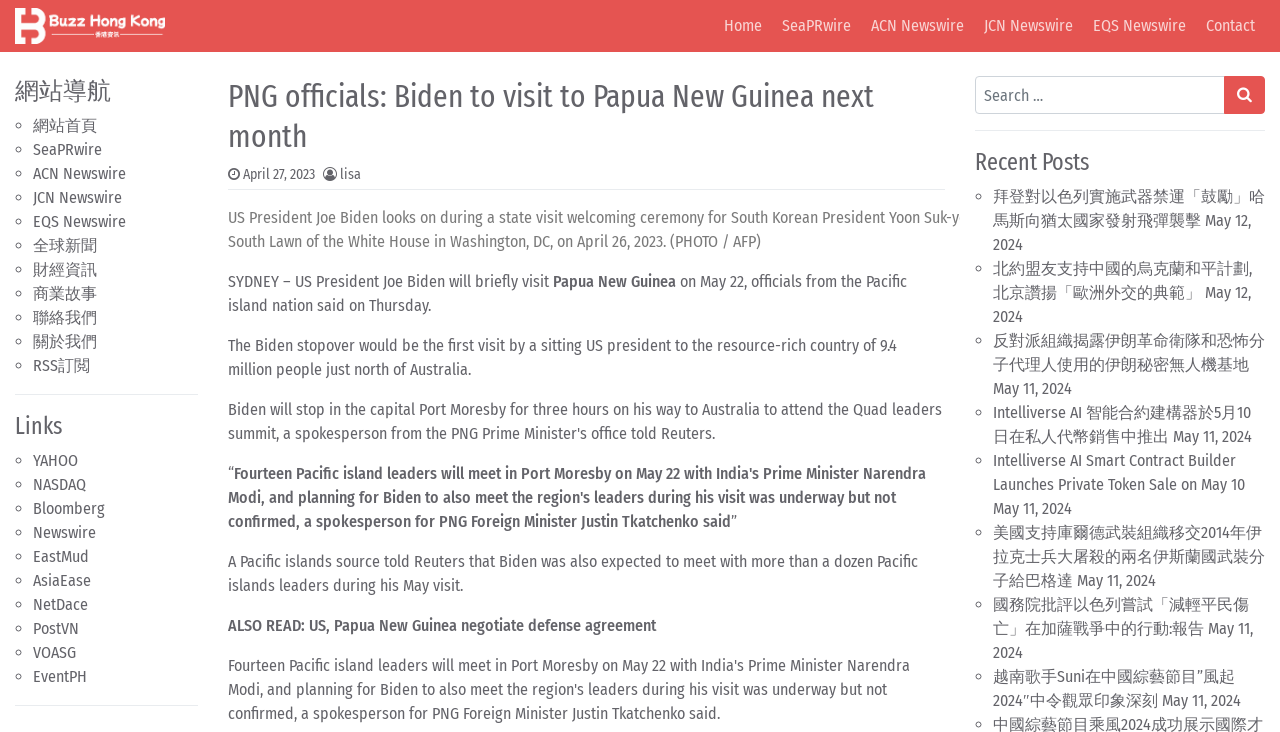Please specify the bounding box coordinates of the region to click in order to perform the following instruction: "Read the 'PNG officials: Biden to visit to Papua New Guinea next month' article".

[0.178, 0.104, 0.738, 0.213]